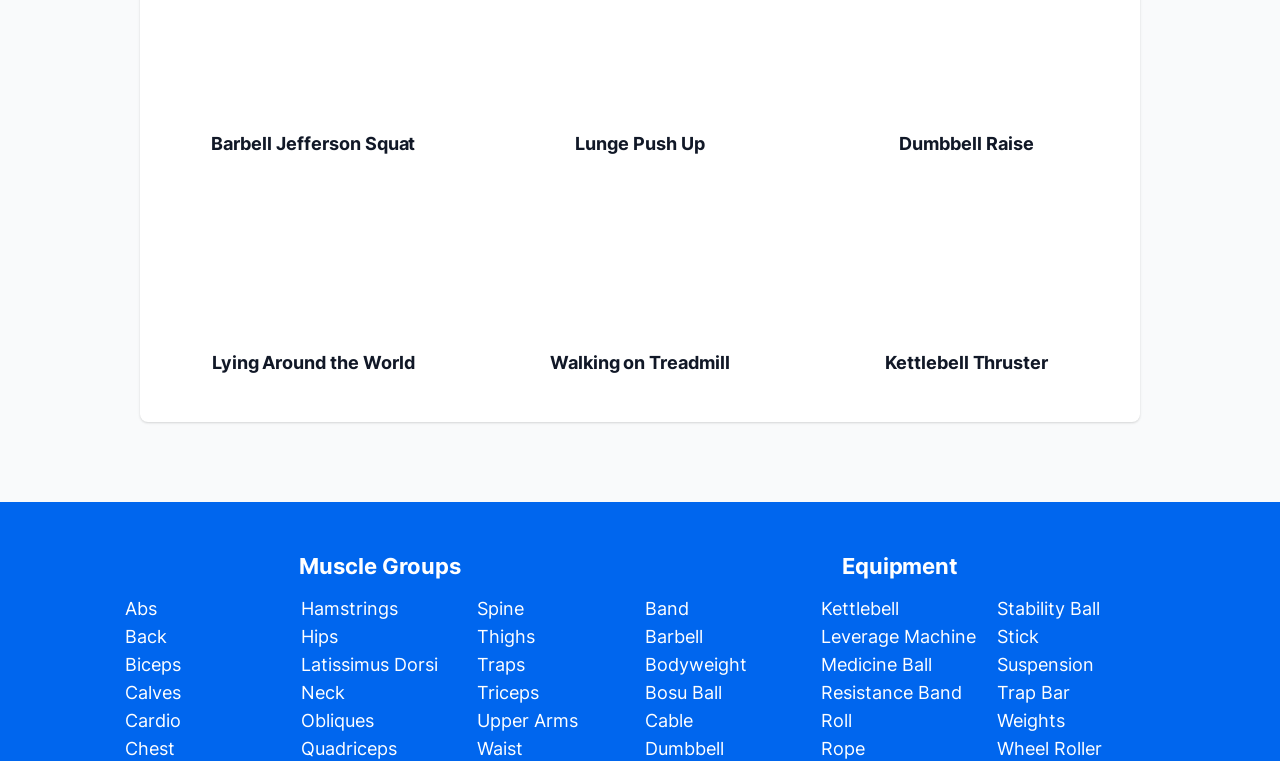Kindly determine the bounding box coordinates for the area that needs to be clicked to execute this instruction: "View Lying Around the World exercise".

[0.125, 0.24, 0.365, 0.452]